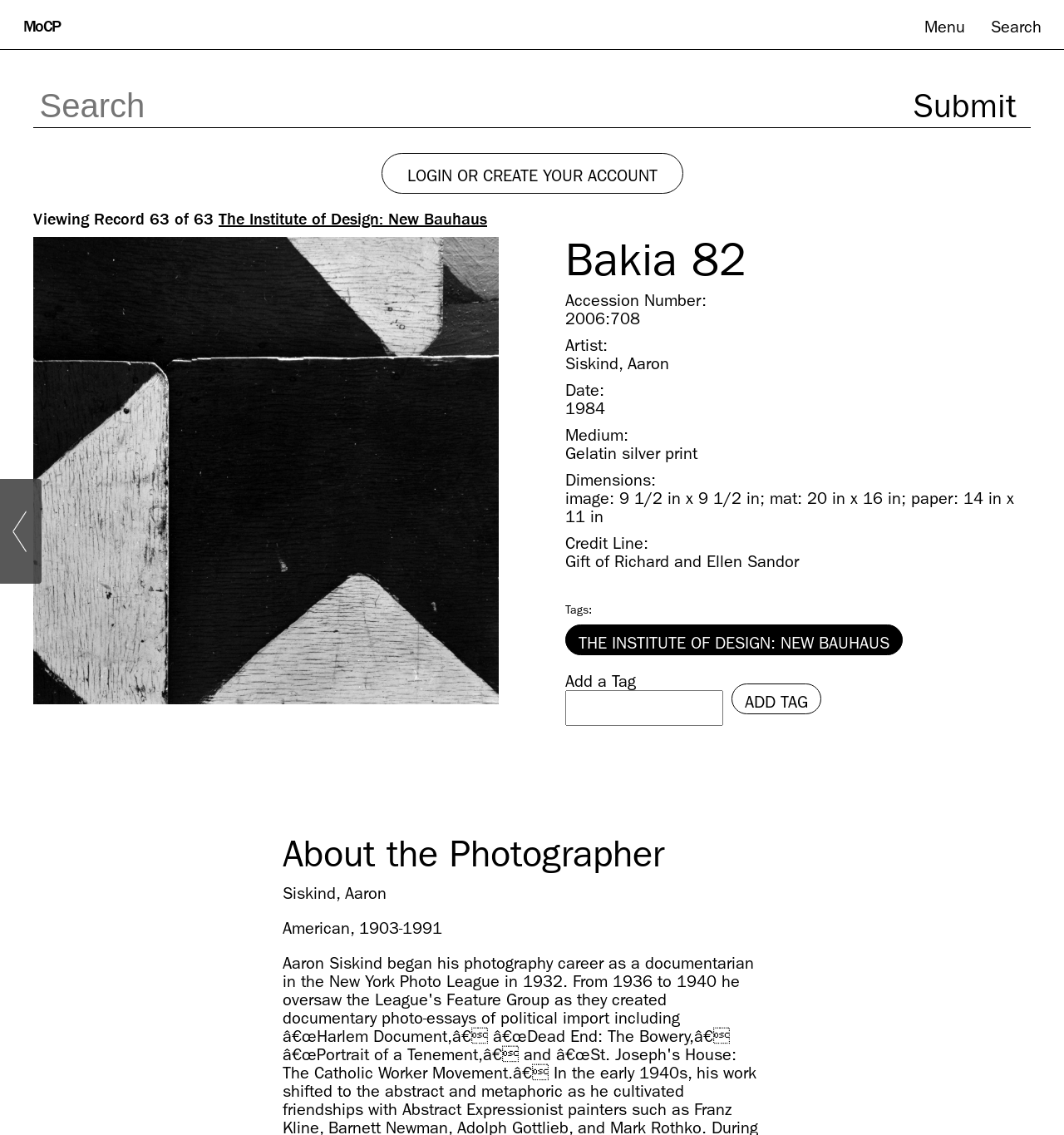Find the UI element described as: "parent_node: Search for: name="s" placeholder="Search"" and predict its bounding box coordinates. Ensure the coordinates are four float numbers between 0 and 1, [left, top, right, bottom].

[0.033, 0.075, 0.829, 0.111]